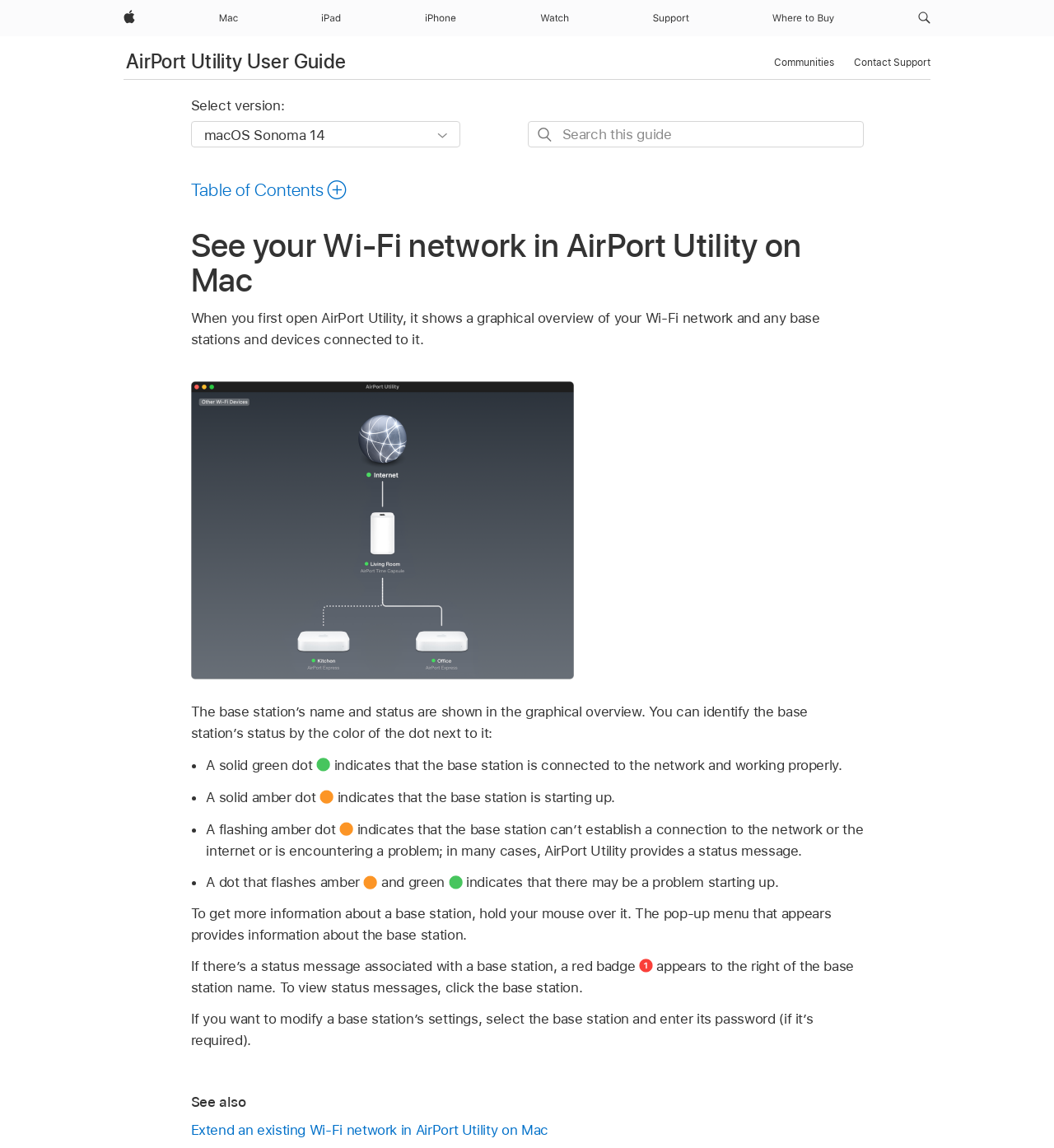Highlight the bounding box coordinates of the element that should be clicked to carry out the following instruction: "Select version". The coordinates must be given as four float numbers ranging from 0 to 1, i.e., [left, top, right, bottom].

[0.181, 0.105, 0.436, 0.128]